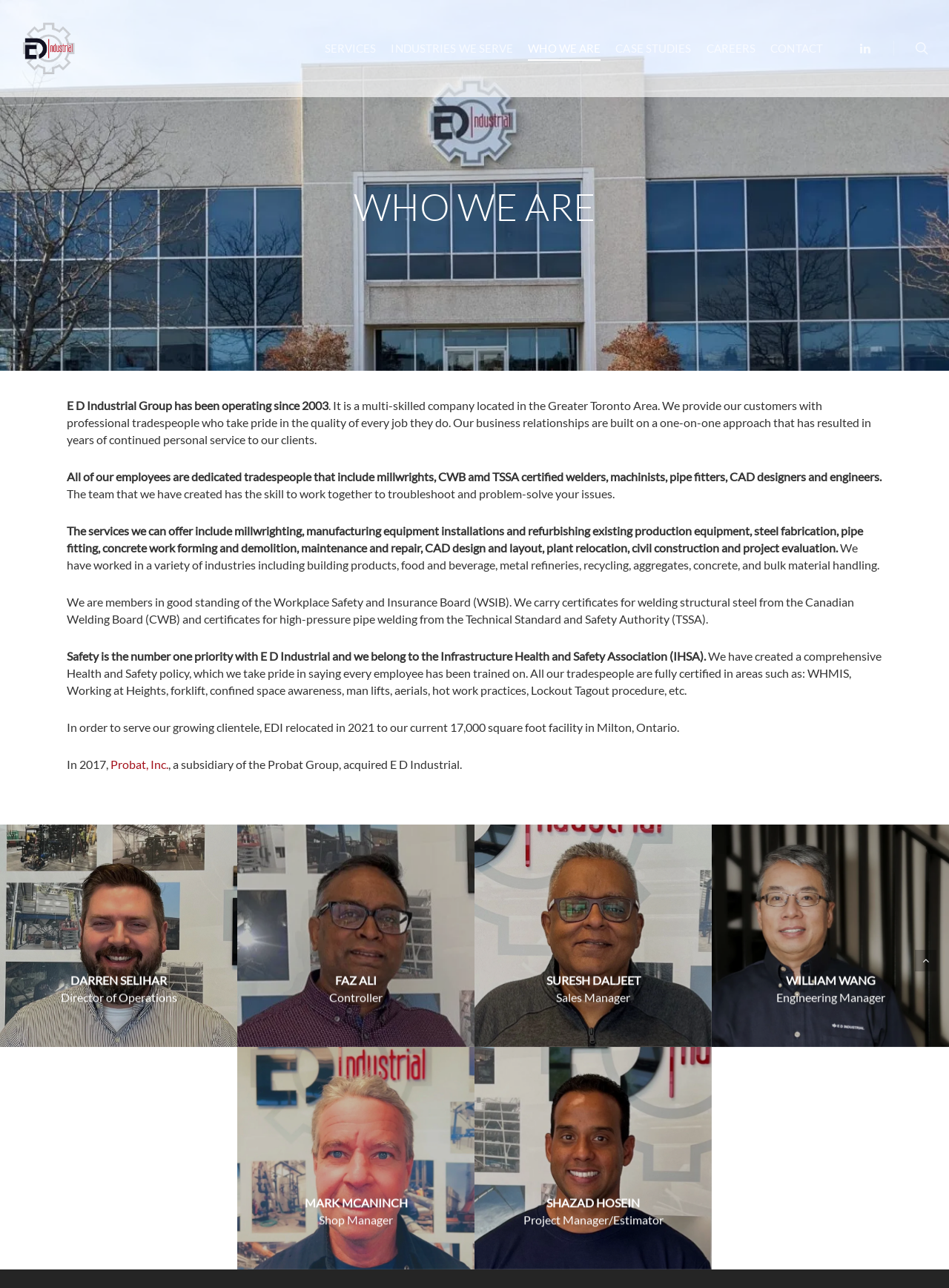Identify the bounding box coordinates of the element to click to follow this instruction: 'Click on EMAIL link'. Ensure the coordinates are four float values between 0 and 1, provided as [left, top, right, bottom].

None